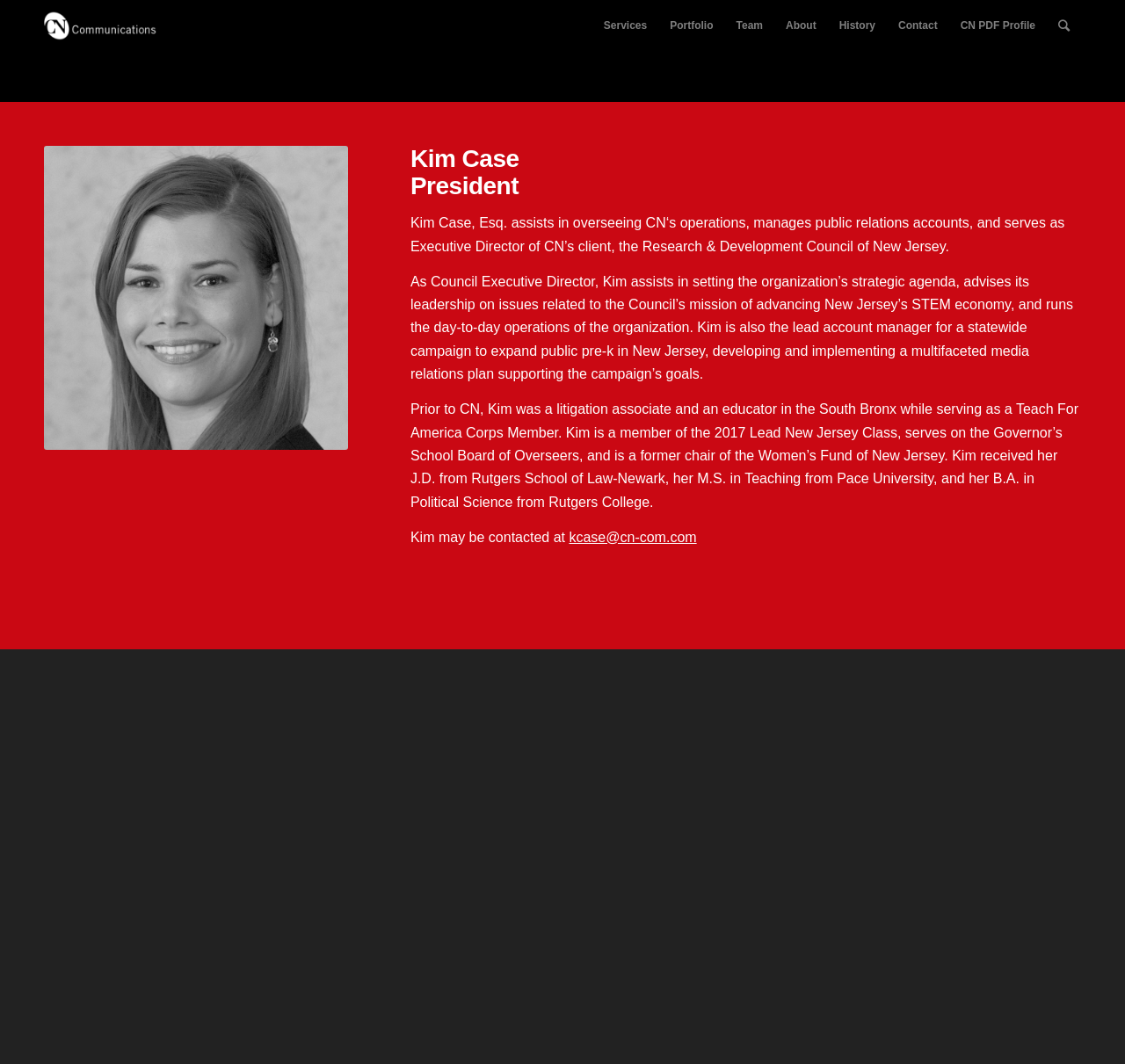Locate the bounding box coordinates of the element I should click to achieve the following instruction: "Visit CN Communications website".

[0.039, 0.0, 0.139, 0.049]